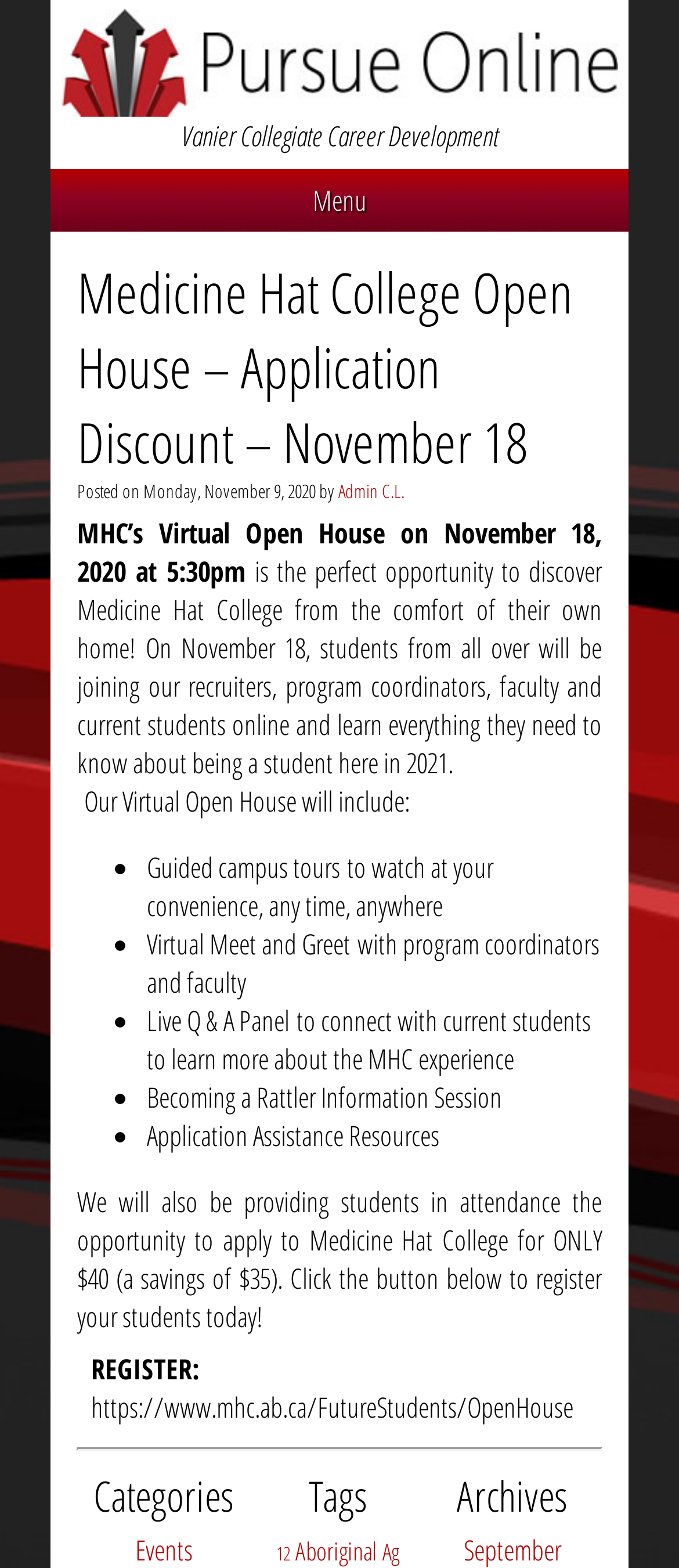Give a comprehensive overview of the webpage, including key elements.

The webpage is about Medicine Hat College's Open House event, which is taking place on November 18, 2020. At the top of the page, there is a link to "Pursue Online" and a static text element displaying "Vanier Collegiate Career Development". Below this, there is a menu link and a heading that repeats the title of the event.

The main content of the page is divided into sections. The first section provides an introduction to the Virtual Open House event, stating that it is an opportunity for students to discover Medicine Hat College from the comfort of their own homes. This section also mentions that the event will include guided campus tours, virtual meet and greets with program coordinators and faculty, live Q&A panels, and more.

Below this introduction, there is a list of bullet points outlining the specific activities and resources that will be available during the event. These include guided campus tours, virtual meet and greets, live Q&A panels, and application assistance resources.

Further down the page, there is a section promoting a discounted application fee of $40 for students who attend the event. This section includes a call-to-action to register for the event, along with a link to the registration page.

At the bottom of the page, there are three columns of links and headings, labeled "Categories", "Tags", and "Archives". These columns appear to provide navigation to other sections of the website.